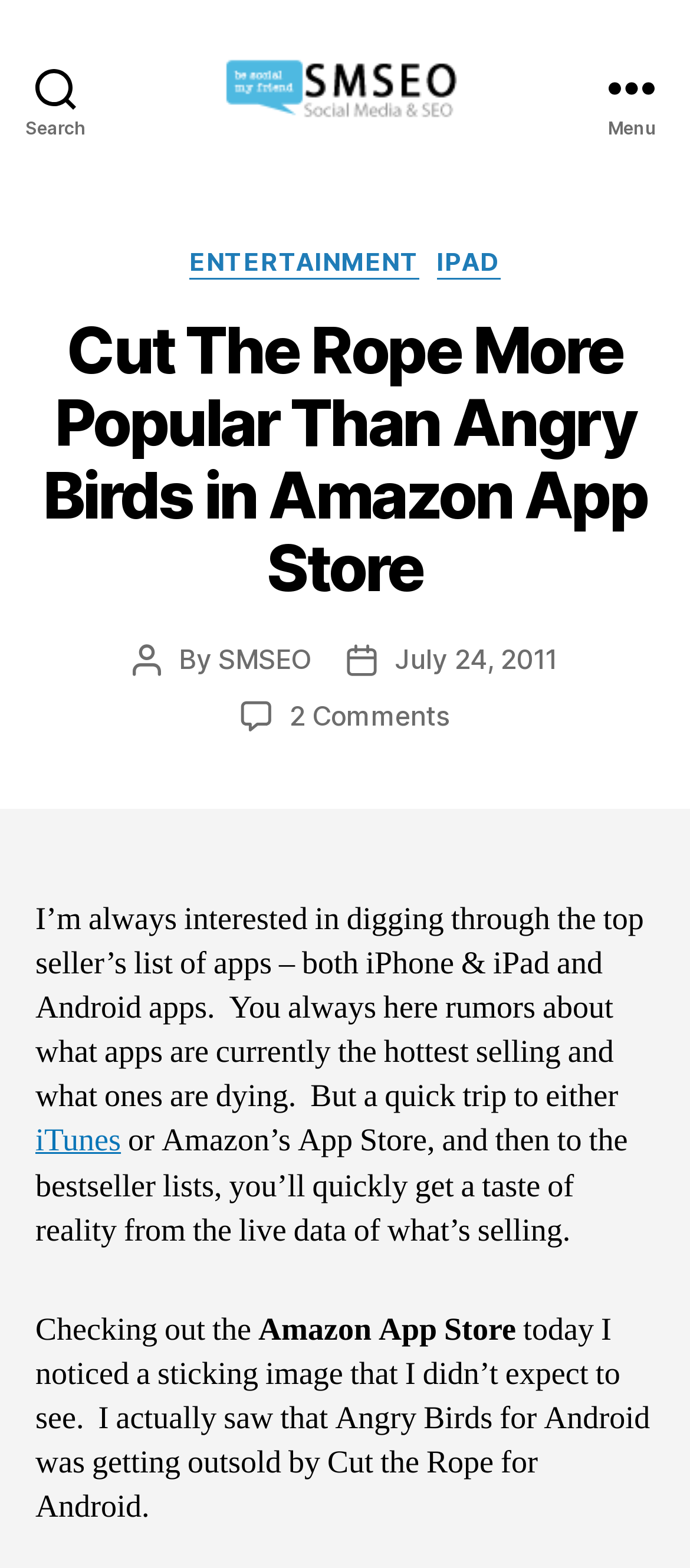Locate the bounding box coordinates of the clickable element to fulfill the following instruction: "Check the comments on the post". Provide the coordinates as four float numbers between 0 and 1 in the format [left, top, right, bottom].

[0.42, 0.446, 0.652, 0.467]